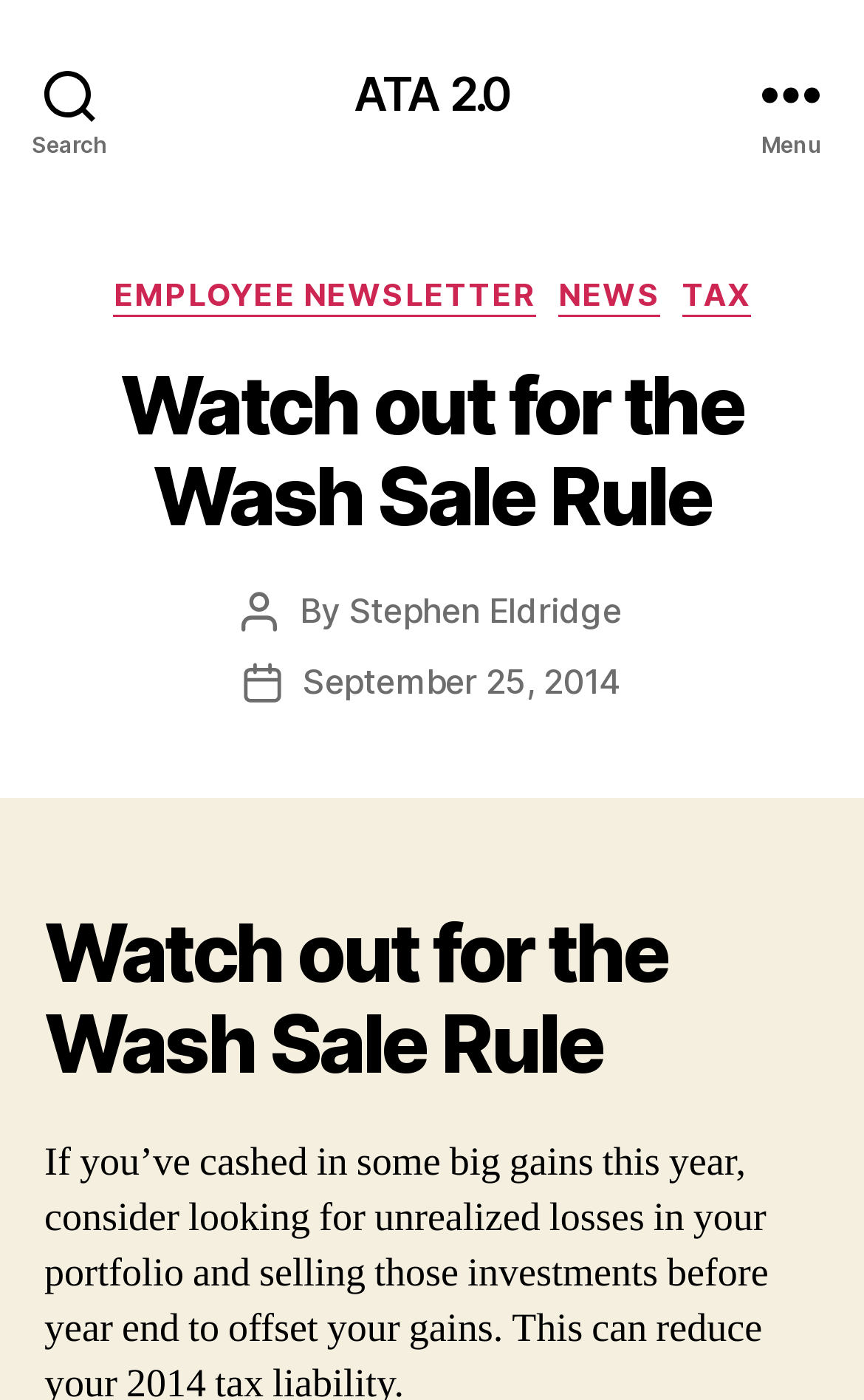Bounding box coordinates are specified in the format (top-left x, top-left y, bottom-right x, bottom-right y). All values are floating point numbers bounded between 0 and 1. Please provide the bounding box coordinate of the region this sentence describes: Stephen Eldridge

[0.404, 0.42, 0.719, 0.45]